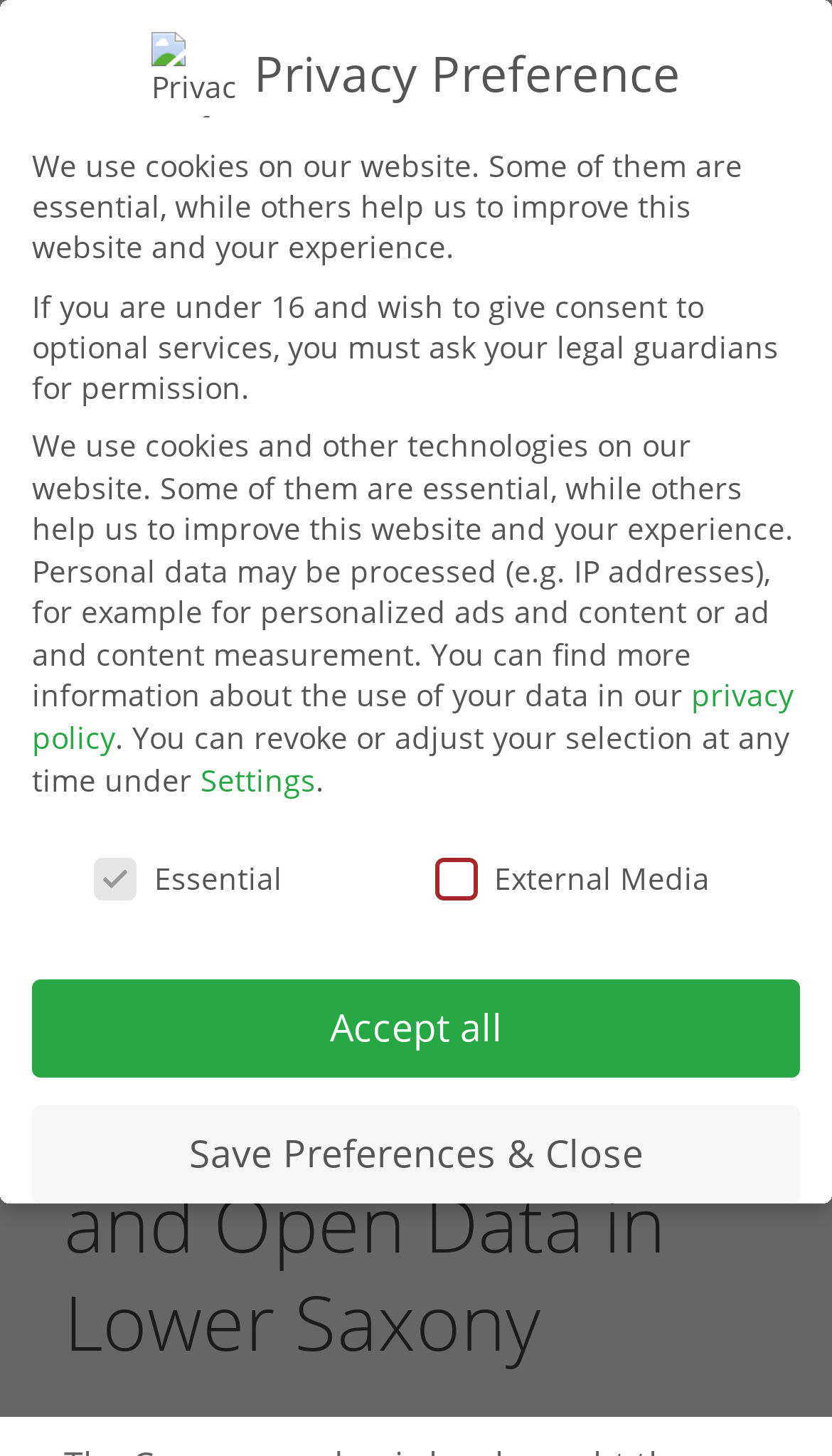Use a single word or phrase to answer this question: 
What is the status of the 'Essential' checkbox?

Checked and disabled